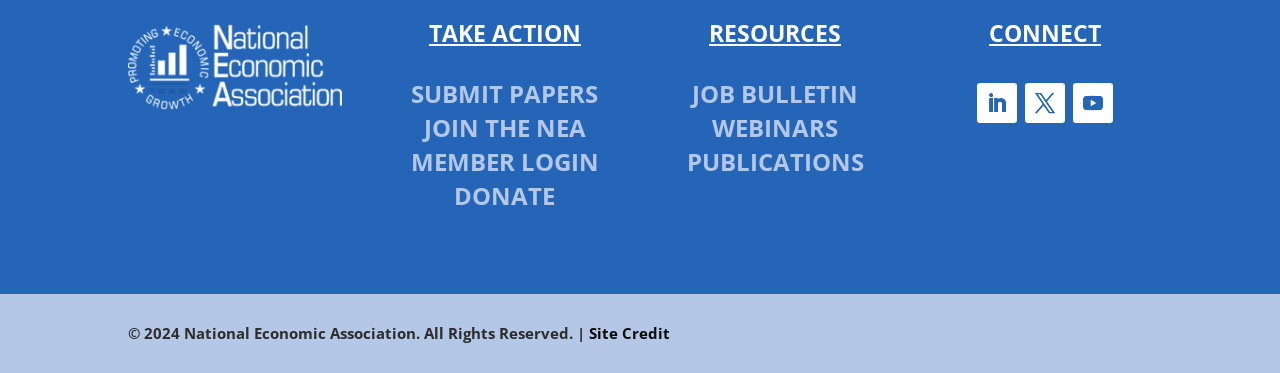Find the bounding box coordinates of the clickable region needed to perform the following instruction: "Click on Facebook". The coordinates should be provided as four float numbers between 0 and 1, i.e., [left, top, right, bottom].

None